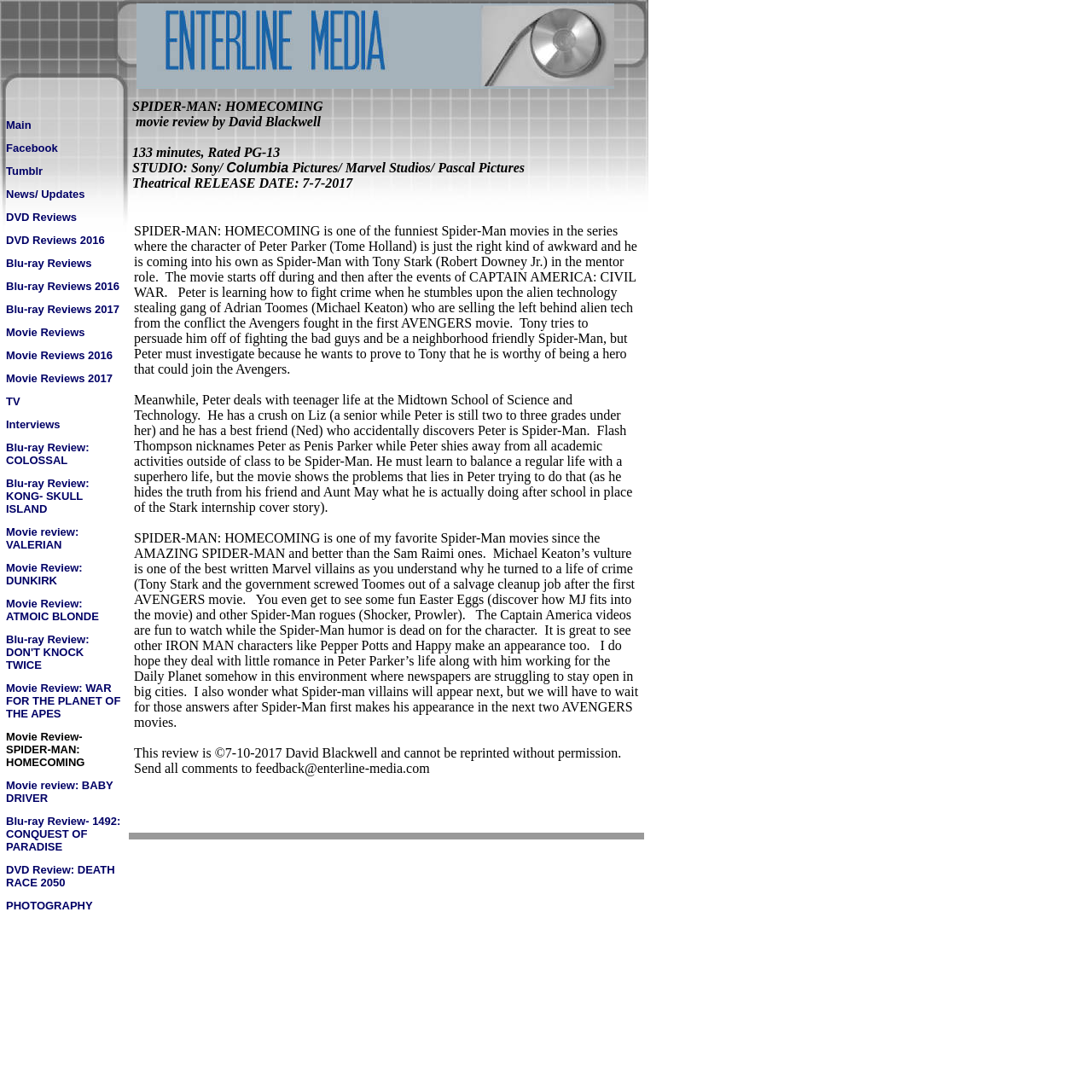Please find the bounding box coordinates of the element's region to be clicked to carry out this instruction: "Click the link to Main".

[0.002, 0.105, 0.115, 0.124]